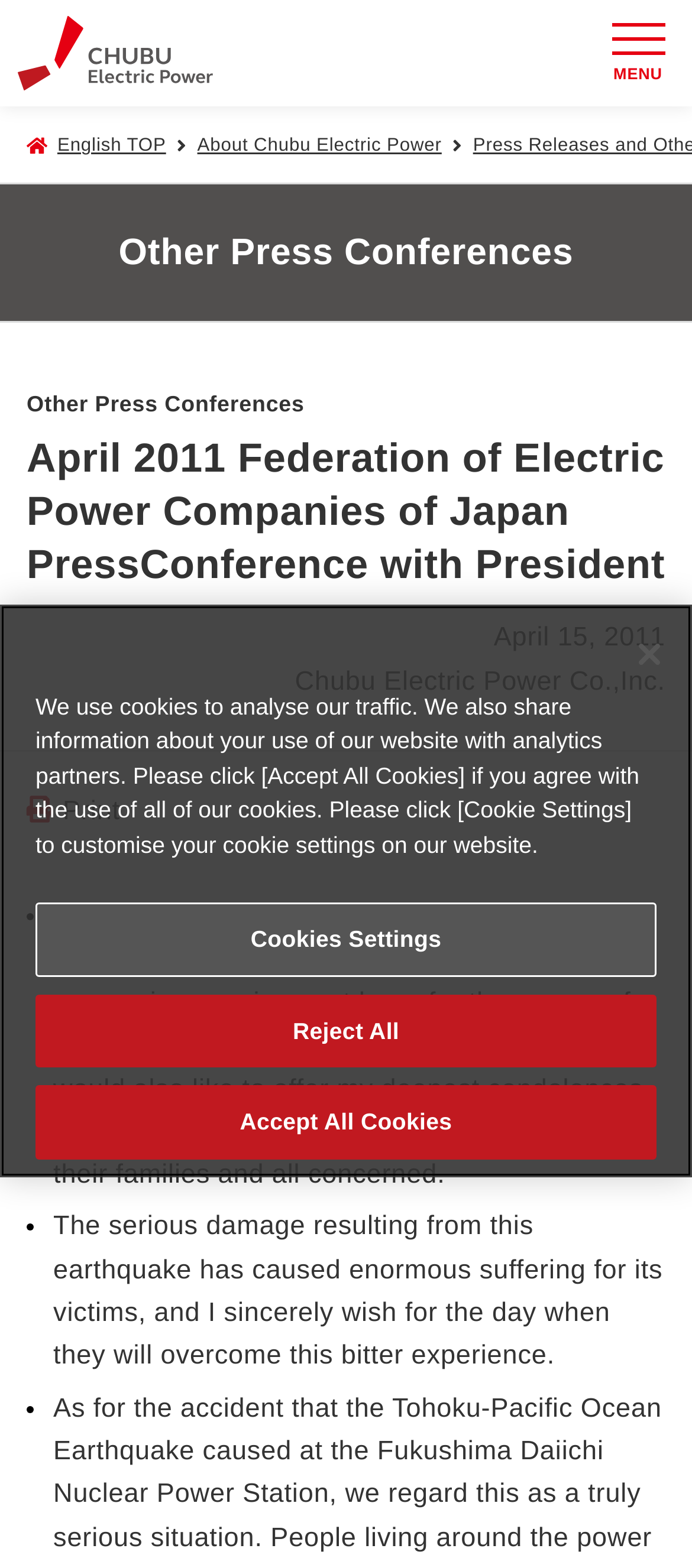What is the date of the press conference?
Based on the image, provide your answer in one word or phrase.

April 15, 2011